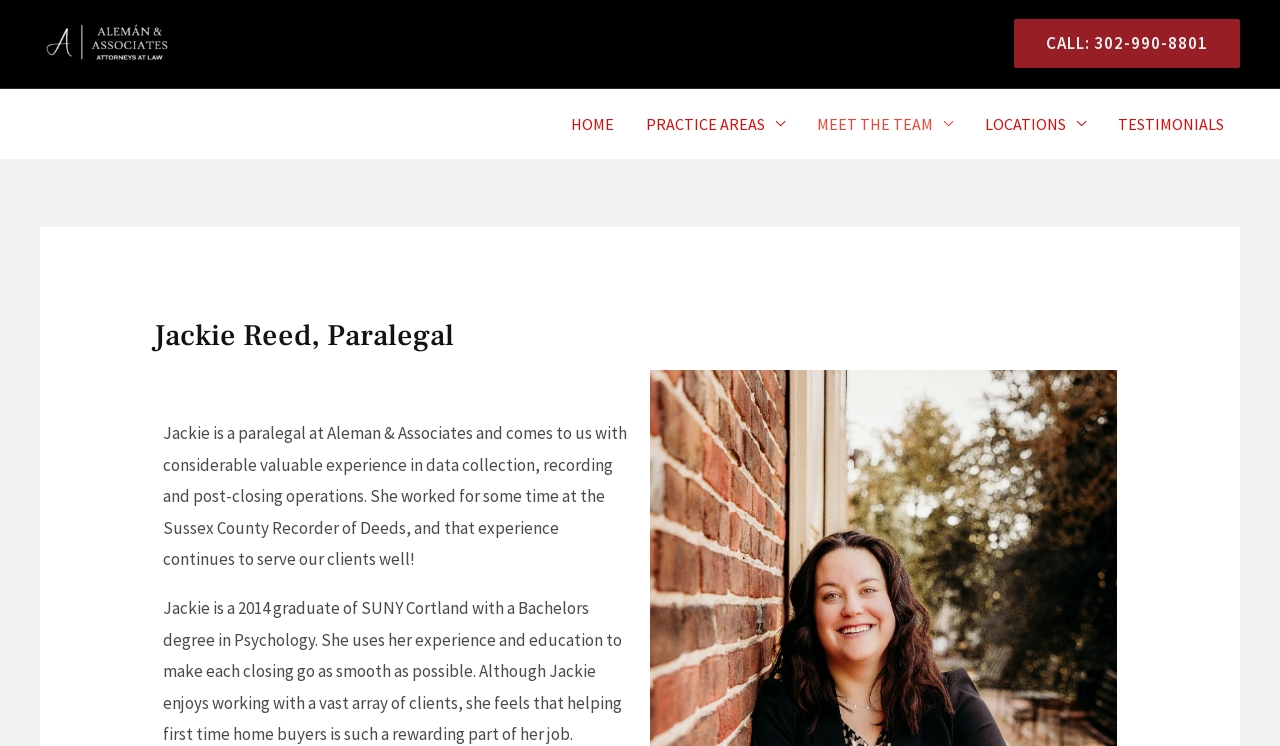Determine the bounding box coordinates in the format (top-left x, top-left y, bottom-right x, bottom-right y). Ensure all values are floating point numbers between 0 and 1. Identify the bounding box of the UI element described by: Testimonials

[0.861, 0.119, 0.969, 0.213]